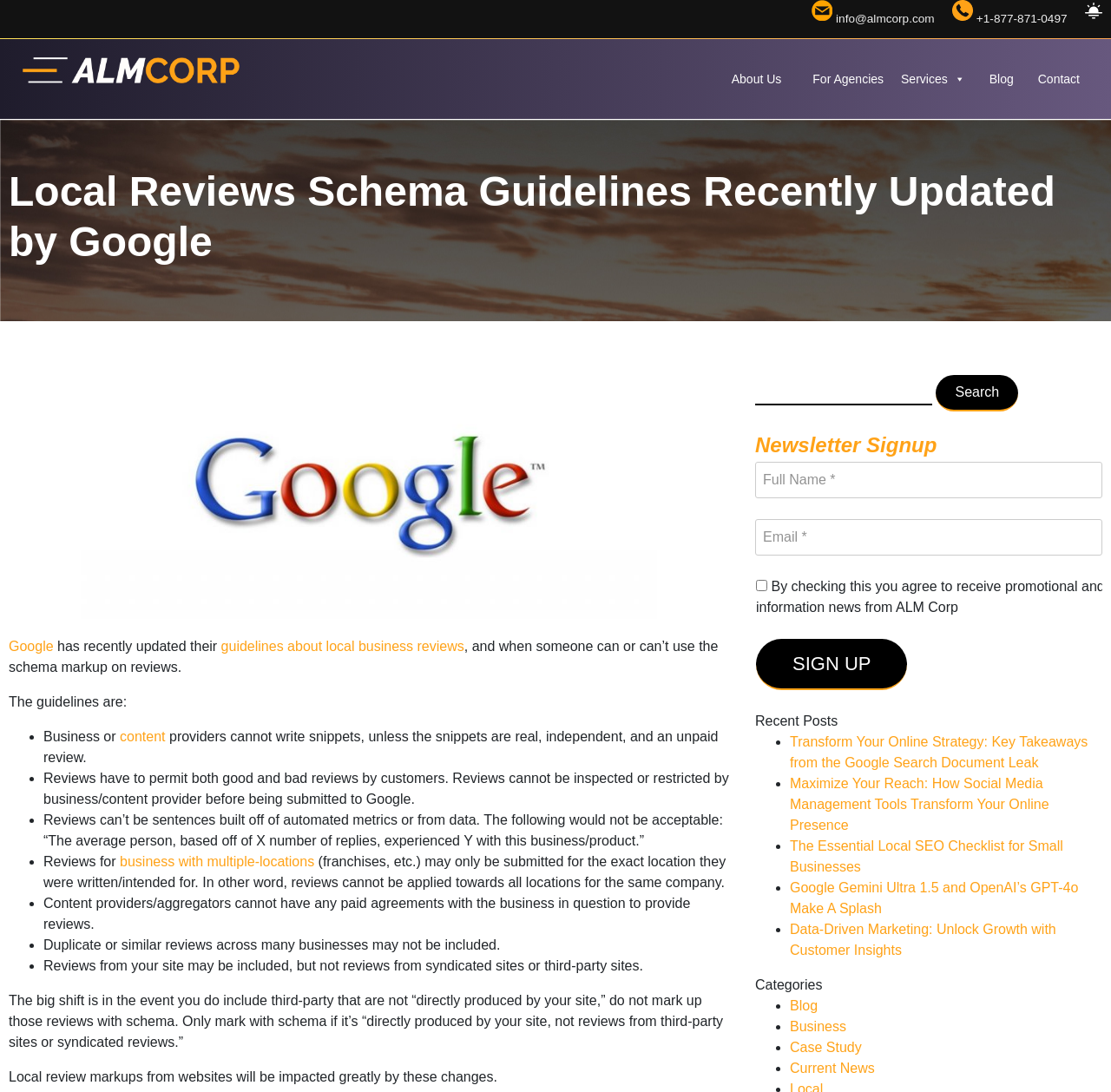Locate the bounding box coordinates of the area to click to fulfill this instruction: "Search for something". The bounding box should be presented as four float numbers between 0 and 1, in the order [left, top, right, bottom].

[0.68, 0.334, 0.992, 0.377]